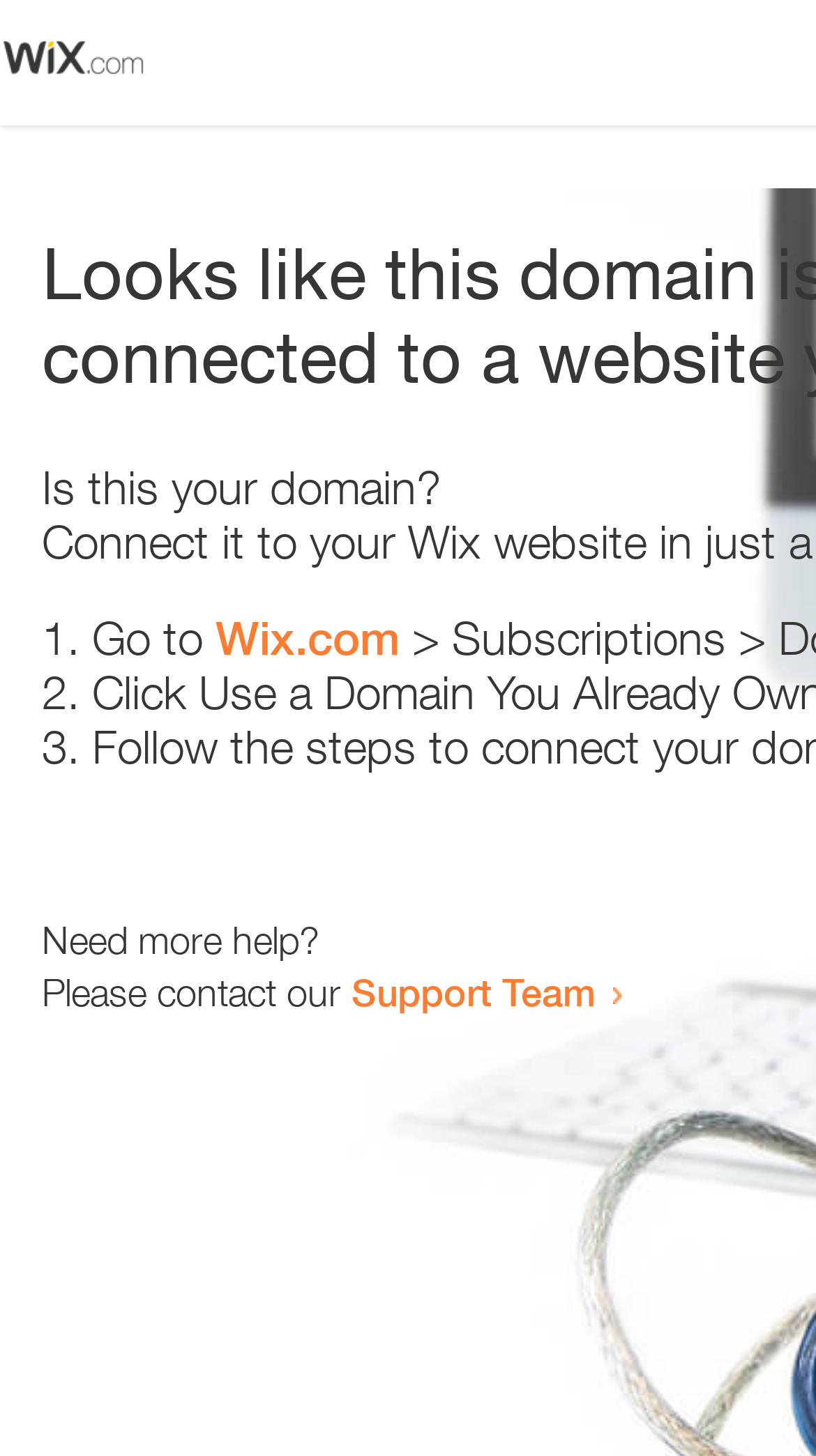Is there an image on the webpage?
Based on the visual, give a brief answer using one word or a short phrase.

Yes